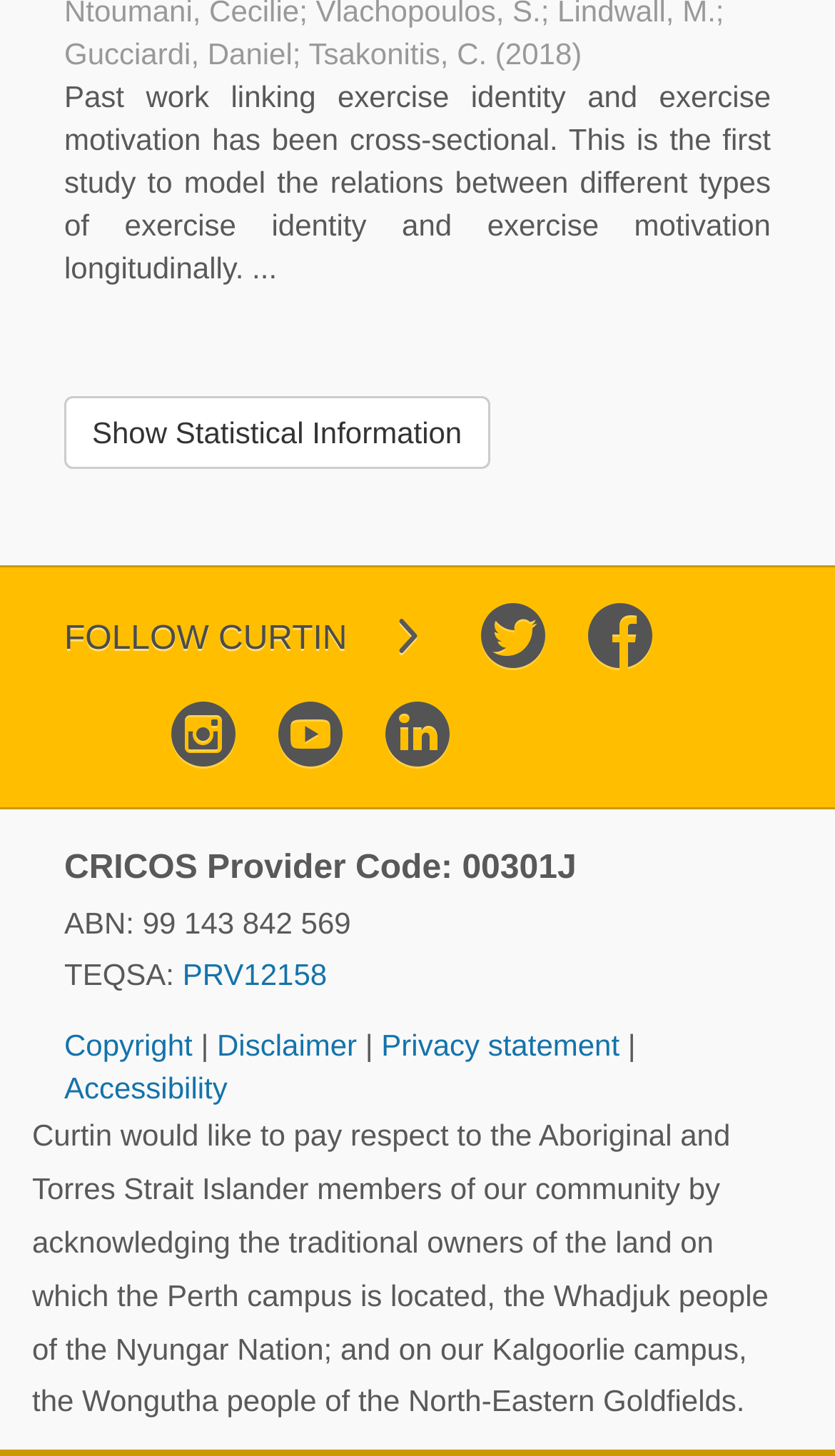What is the name of the first author?
Refer to the image and respond with a one-word or short-phrase answer.

Gucciardi, Daniel